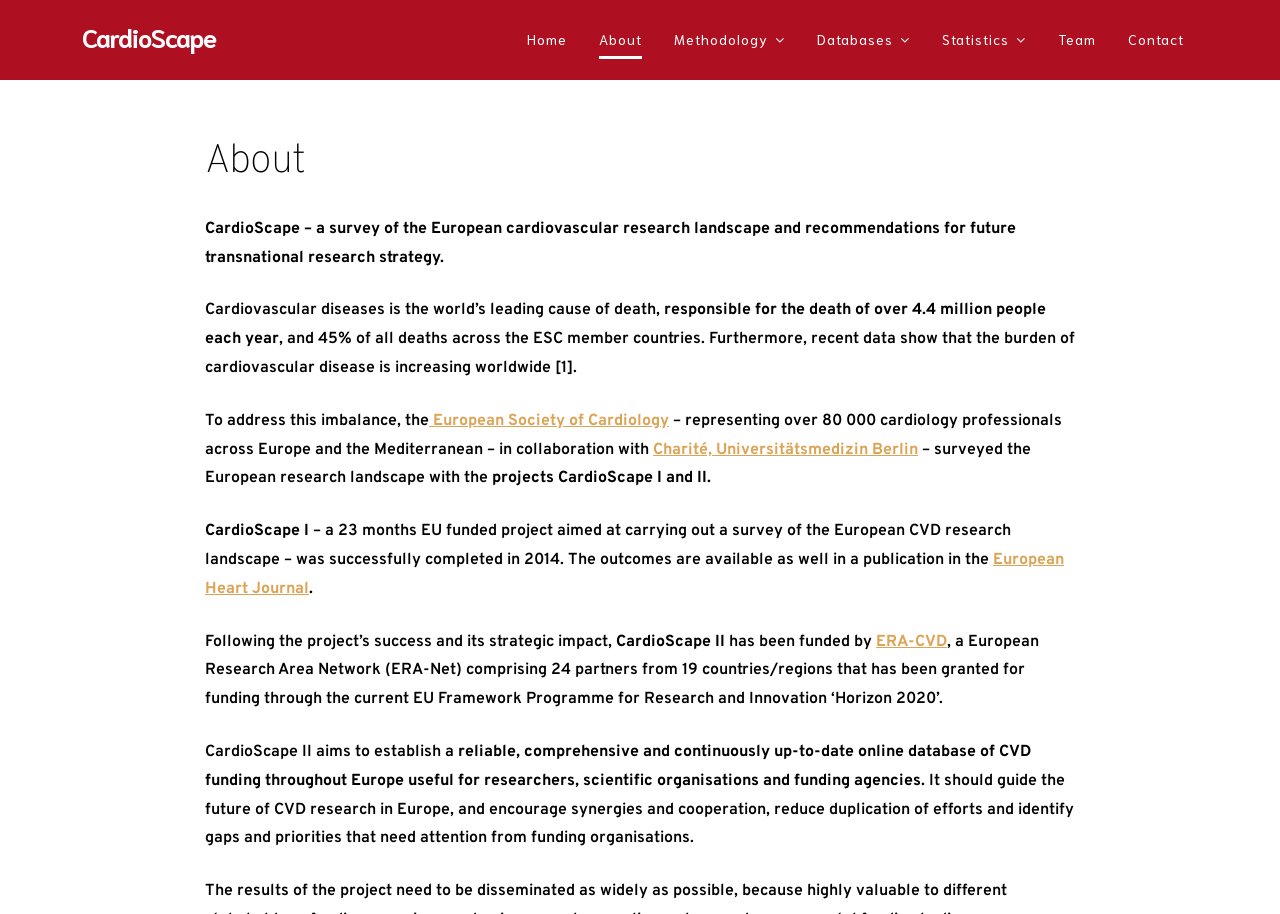Determine the coordinates of the bounding box that should be clicked to complete the instruction: "Click the 'About' link". The coordinates should be represented by four float numbers between 0 and 1: [left, top, right, bottom].

[0.468, 0.018, 0.502, 0.07]